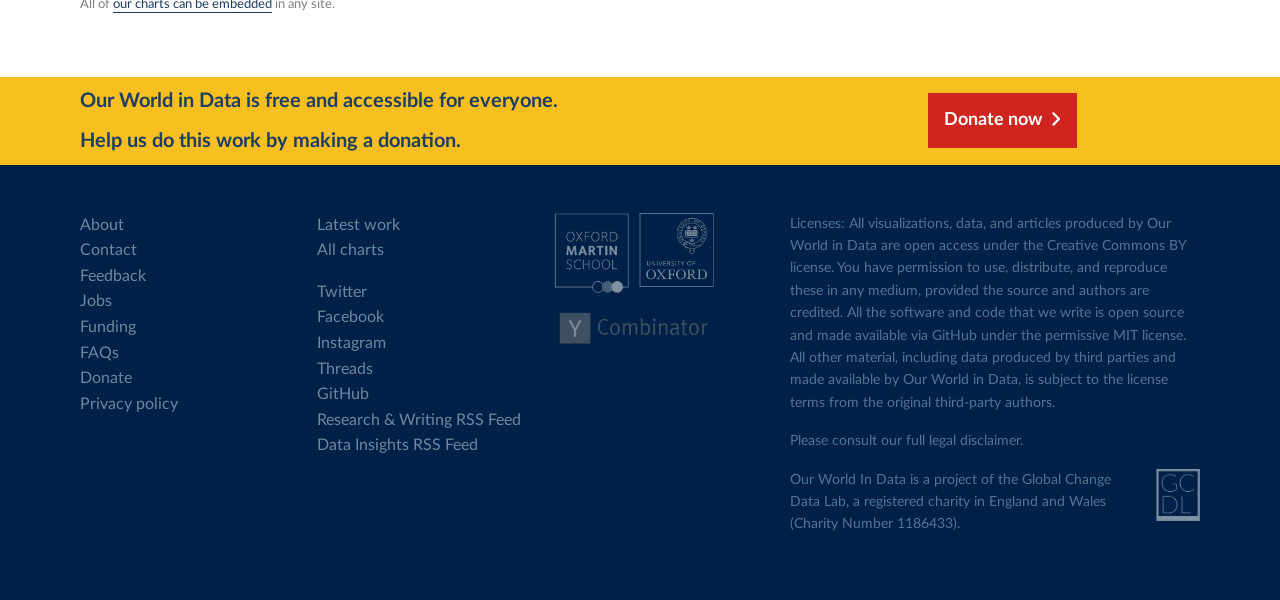Can you specify the bounding box coordinates of the area that needs to be clicked to fulfill the following instruction: "View all charts"?

[0.247, 0.397, 0.407, 0.44]